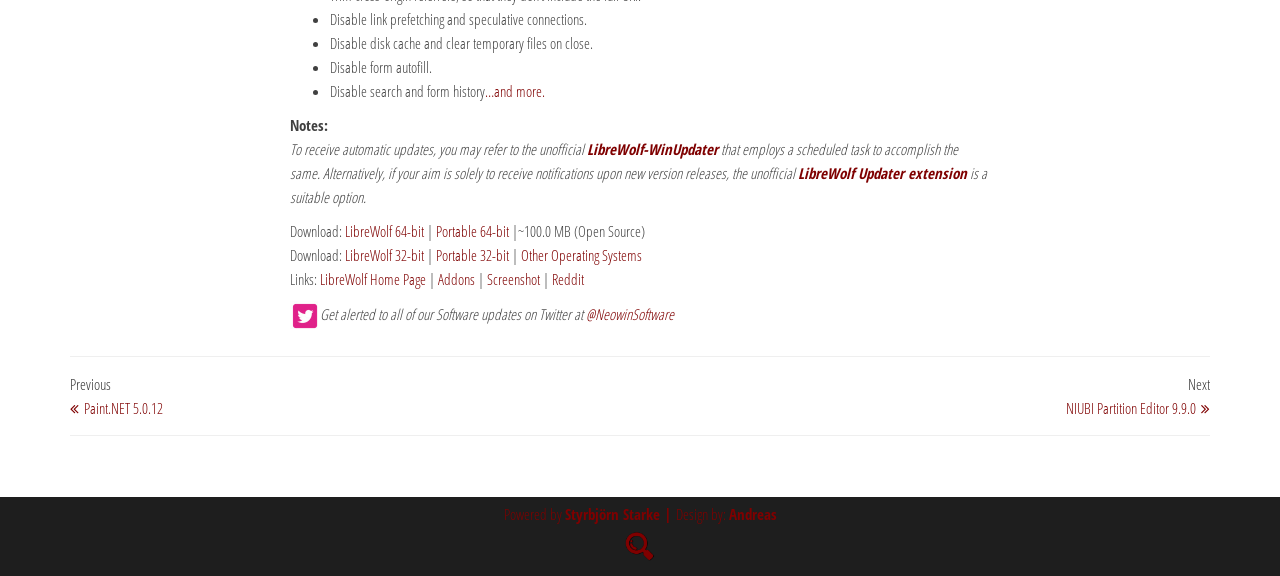Provide a single word or phrase answer to the question: 
How many download options are available?

4